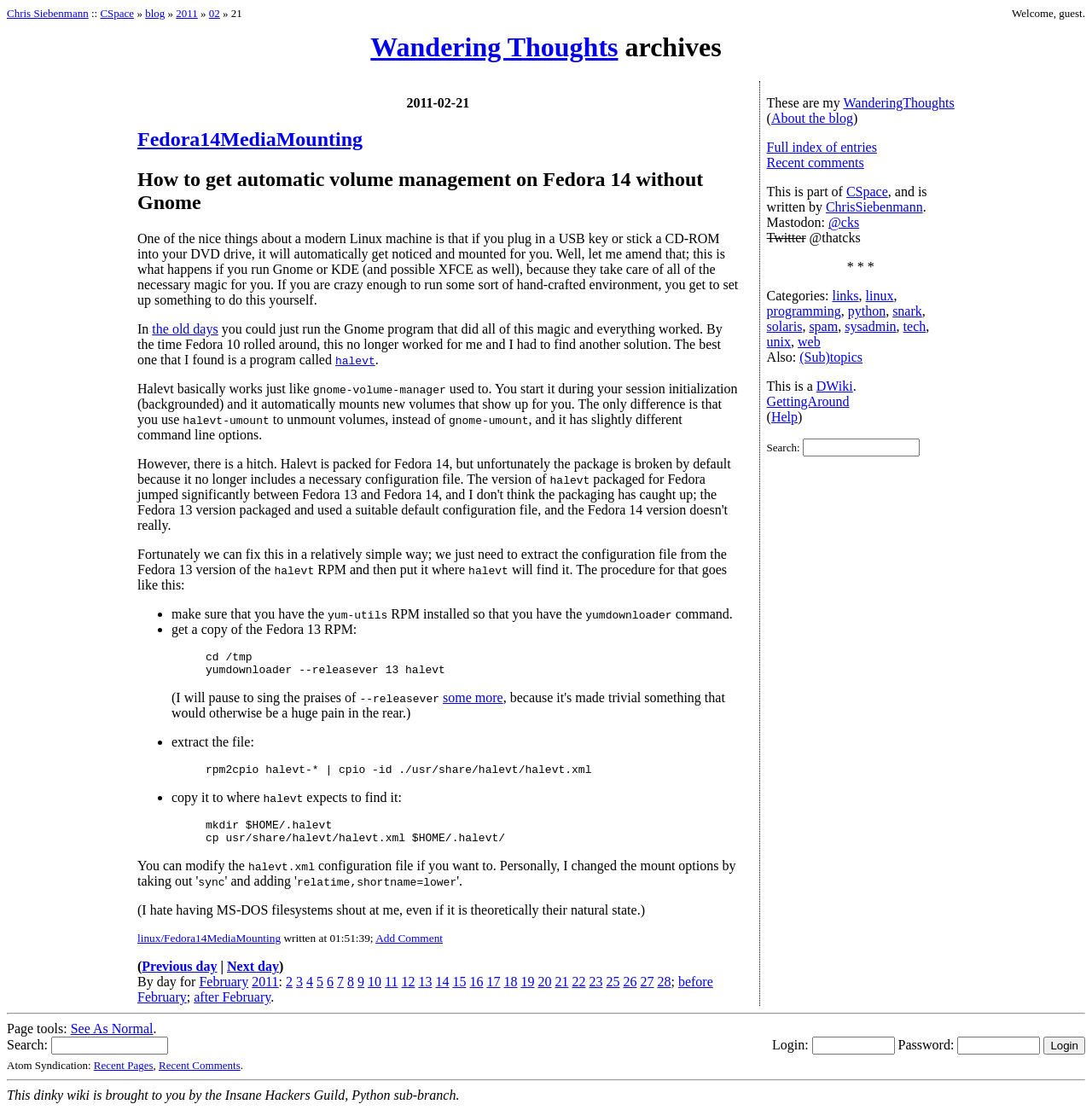What is the name of the program mentioned in the blog post?
Using the information from the image, answer the question thoroughly.

The name of the program mentioned in the blog post can be found in the link element with the text 'halevt'. This program is discussed in the blog post as a solution for automatic volume management on Fedora 14.